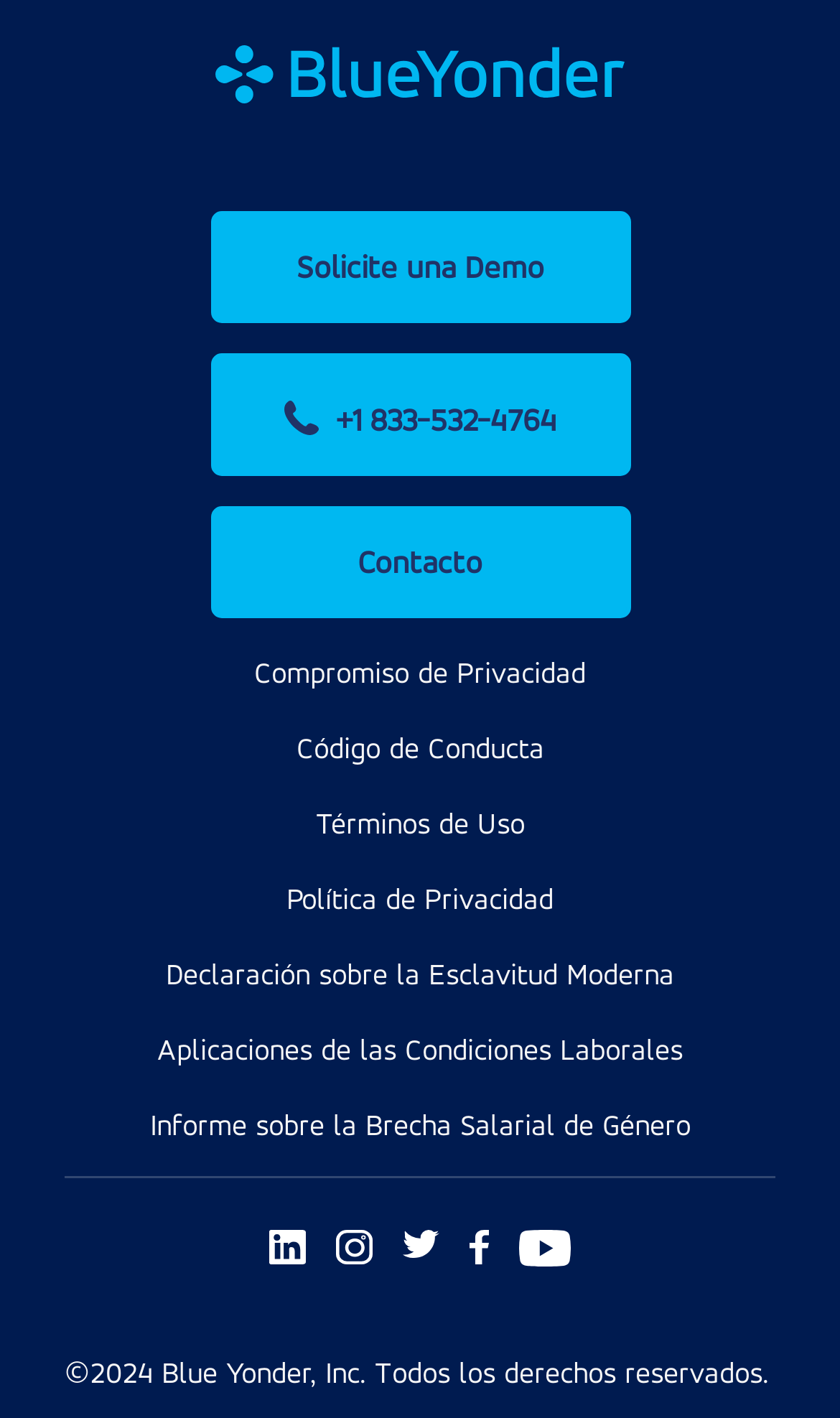Please respond to the question with a concise word or phrase:
What is the phone number to contact?

+1 833-532-4764